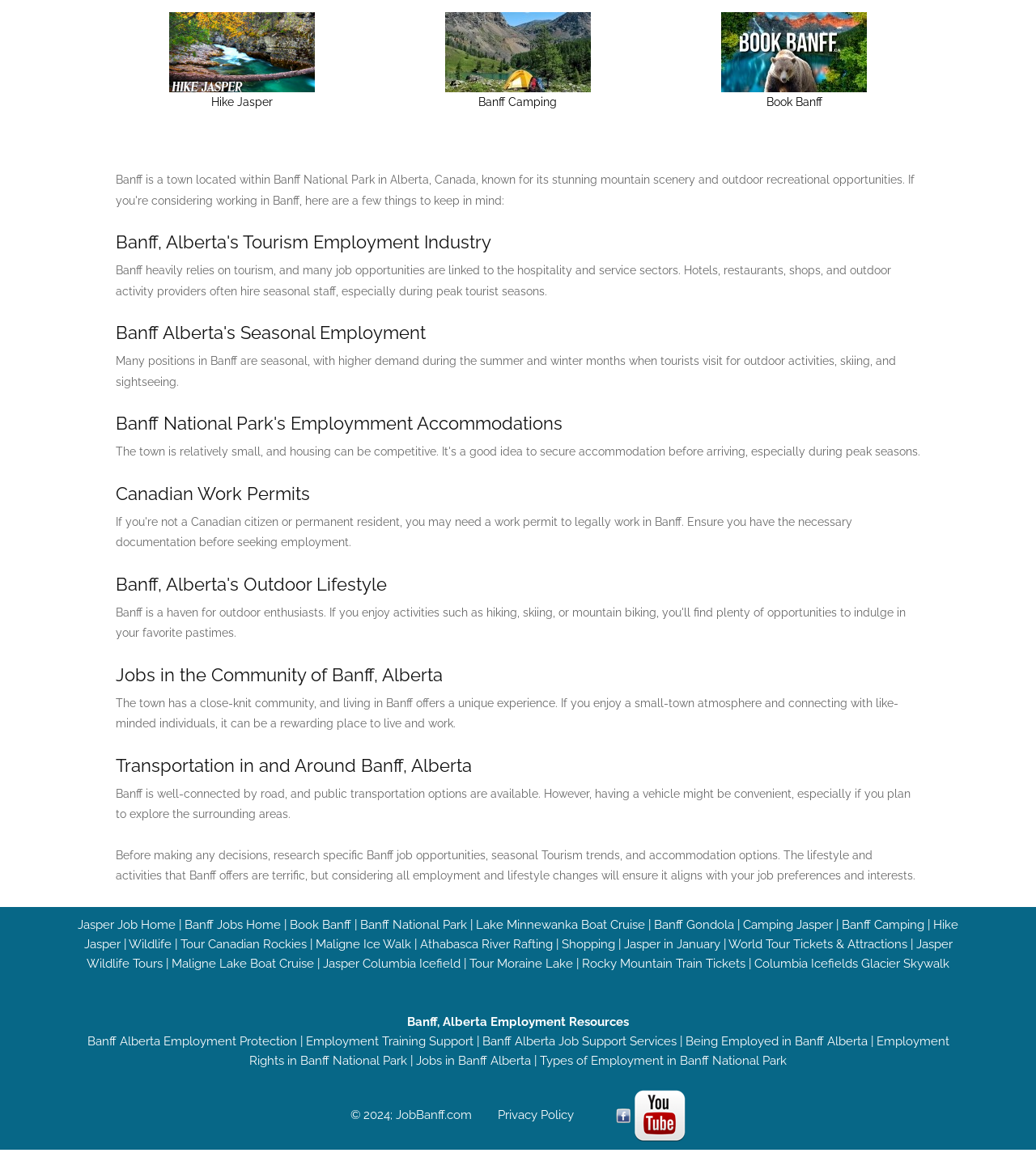What is the purpose of the webpage?
Please provide a comprehensive answer based on the contents of the image.

I inferred the purpose of the webpage by analyzing the headings, static text, and links. The headings such as 'Banff, Alberta's Tourism Employment Industry' and 'Jobs in the Community of Banff, Alberta' suggest that the webpage is related to employment. The static text and links also provide information about job opportunities, accommodations, and lifestyle in Banff, indicating that the purpose of the webpage is to provide employment resources.